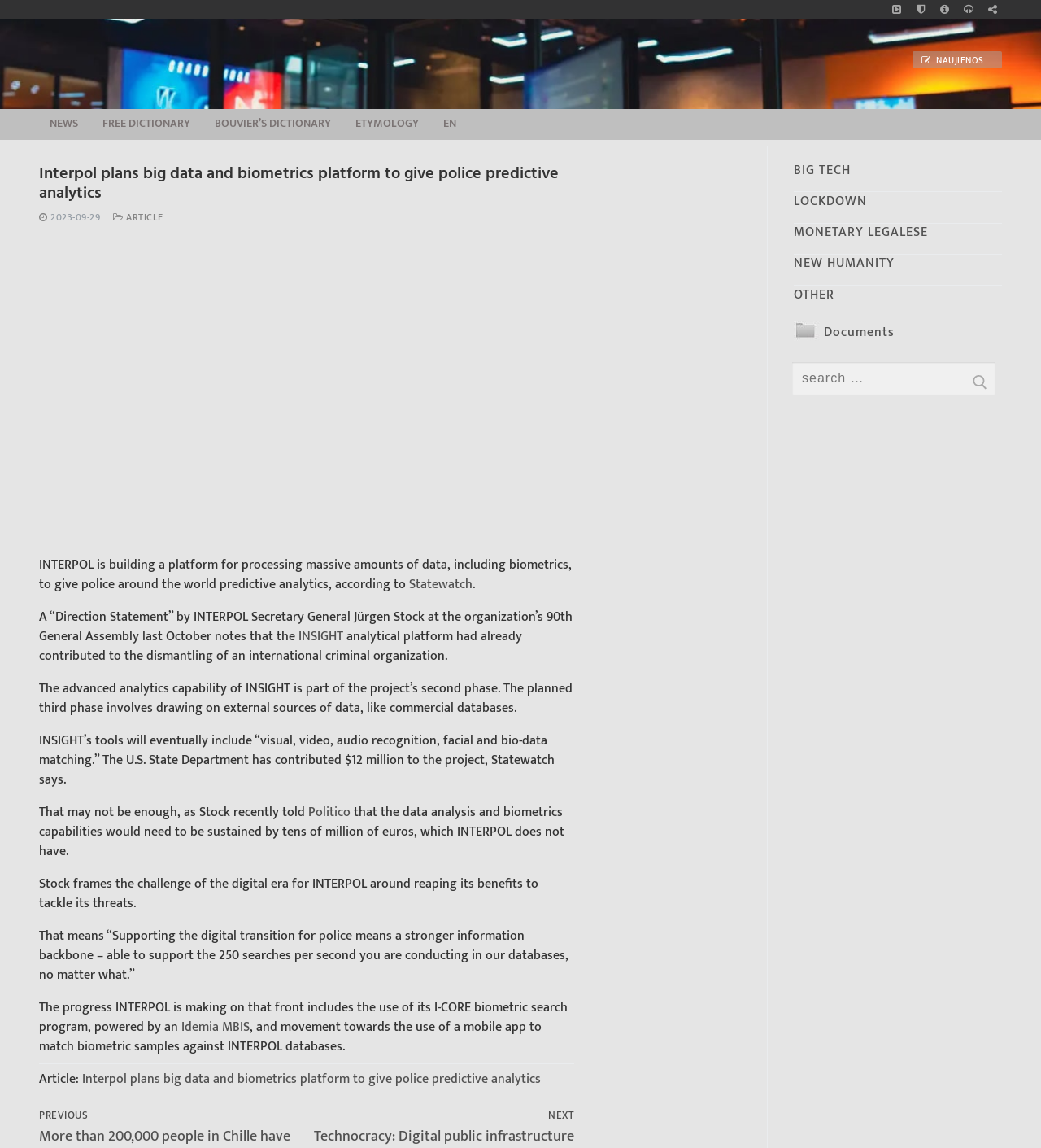Answer the question in a single word or phrase:
What is the purpose of the advanced analytics capability of INSIGHT?

predictive analytics